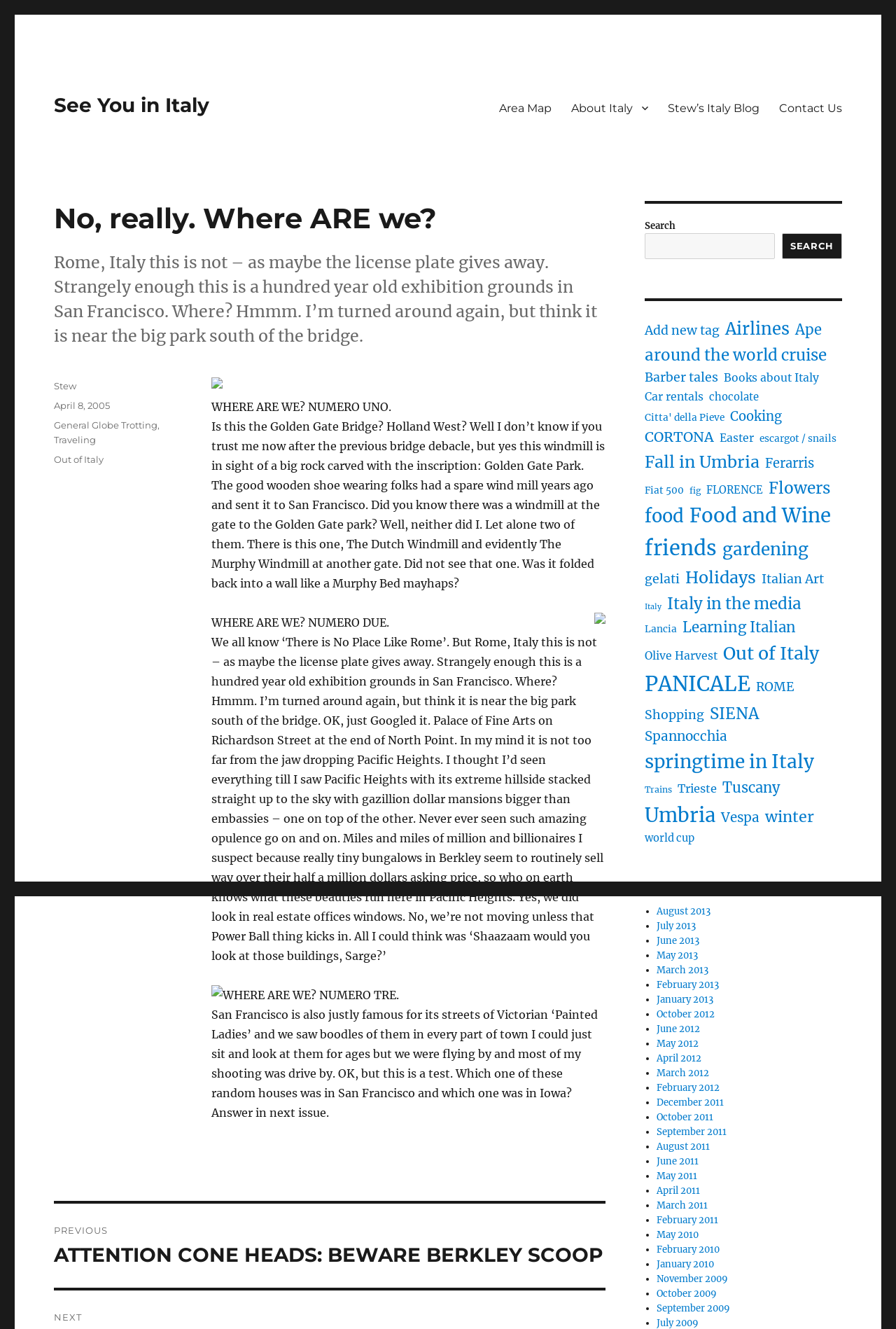For the given element description February 2011, determine the bounding box coordinates of the UI element. The coordinates should follow the format (top-left x, top-left y, bottom-right x, bottom-right y) and be within the range of 0 to 1.

[0.733, 0.914, 0.801, 0.923]